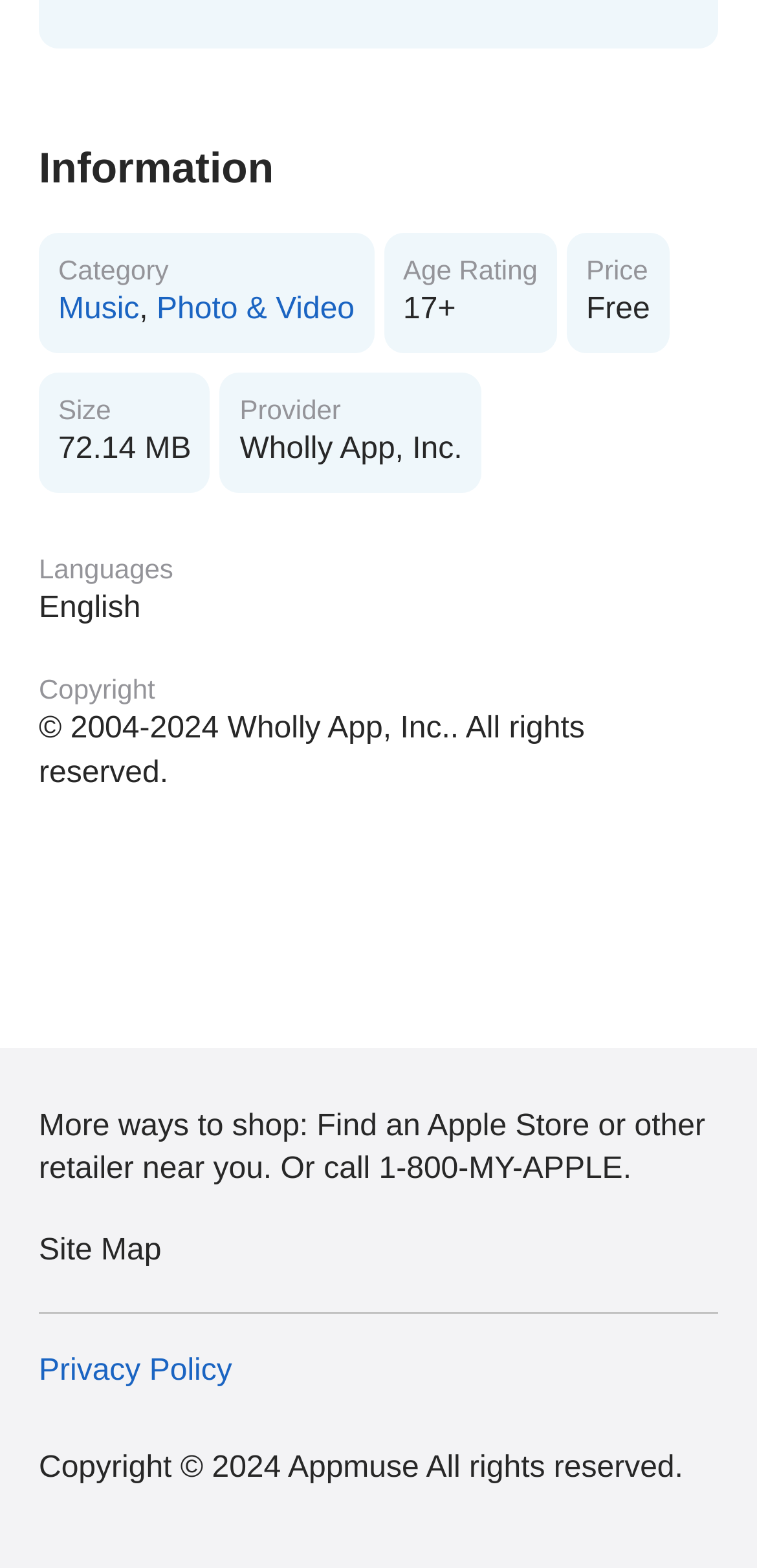What is the provider of the app?
Look at the image and construct a detailed response to the question.

I found the answer by looking at the 'Provider' label and its adjacent text 'Wholly App, Inc.', which indicates the provider of the app.